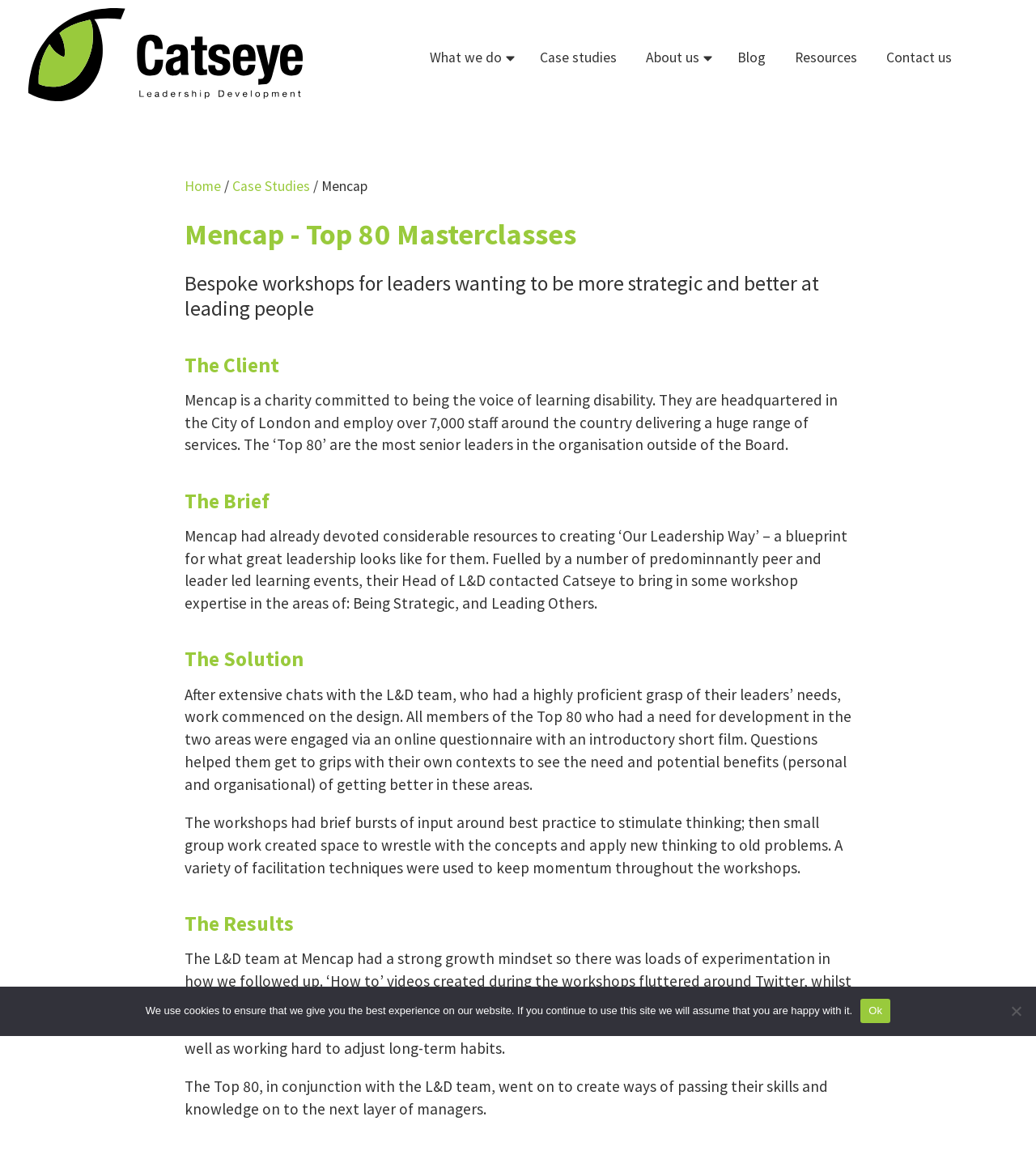Identify the first-level heading on the webpage and generate its text content.

Mencap - Top 80 Masterclasses